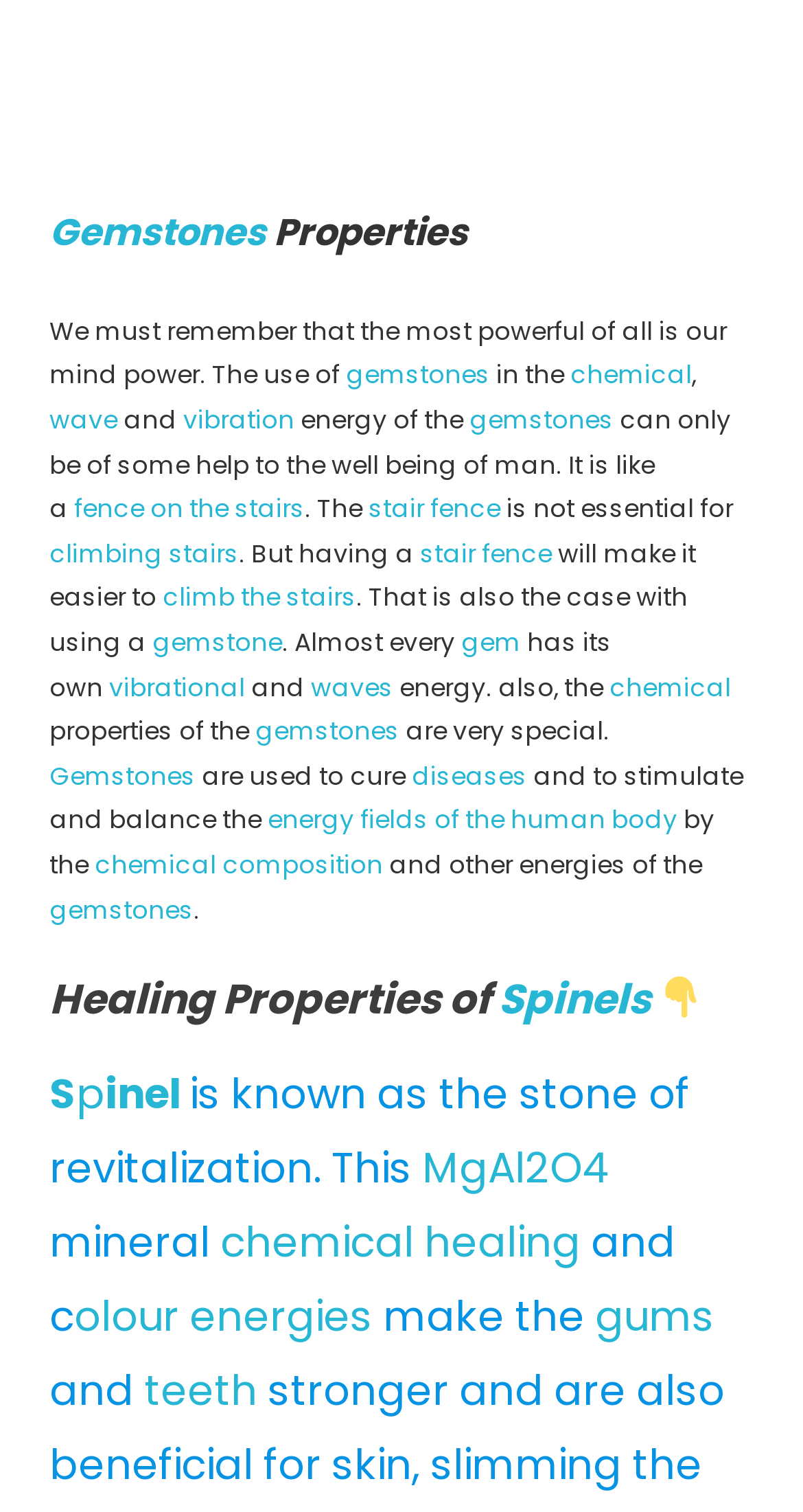Please identify the coordinates of the bounding box that should be clicked to fulfill this instruction: "Learn about 'Spinels'".

[0.62, 0.642, 0.82, 0.68]